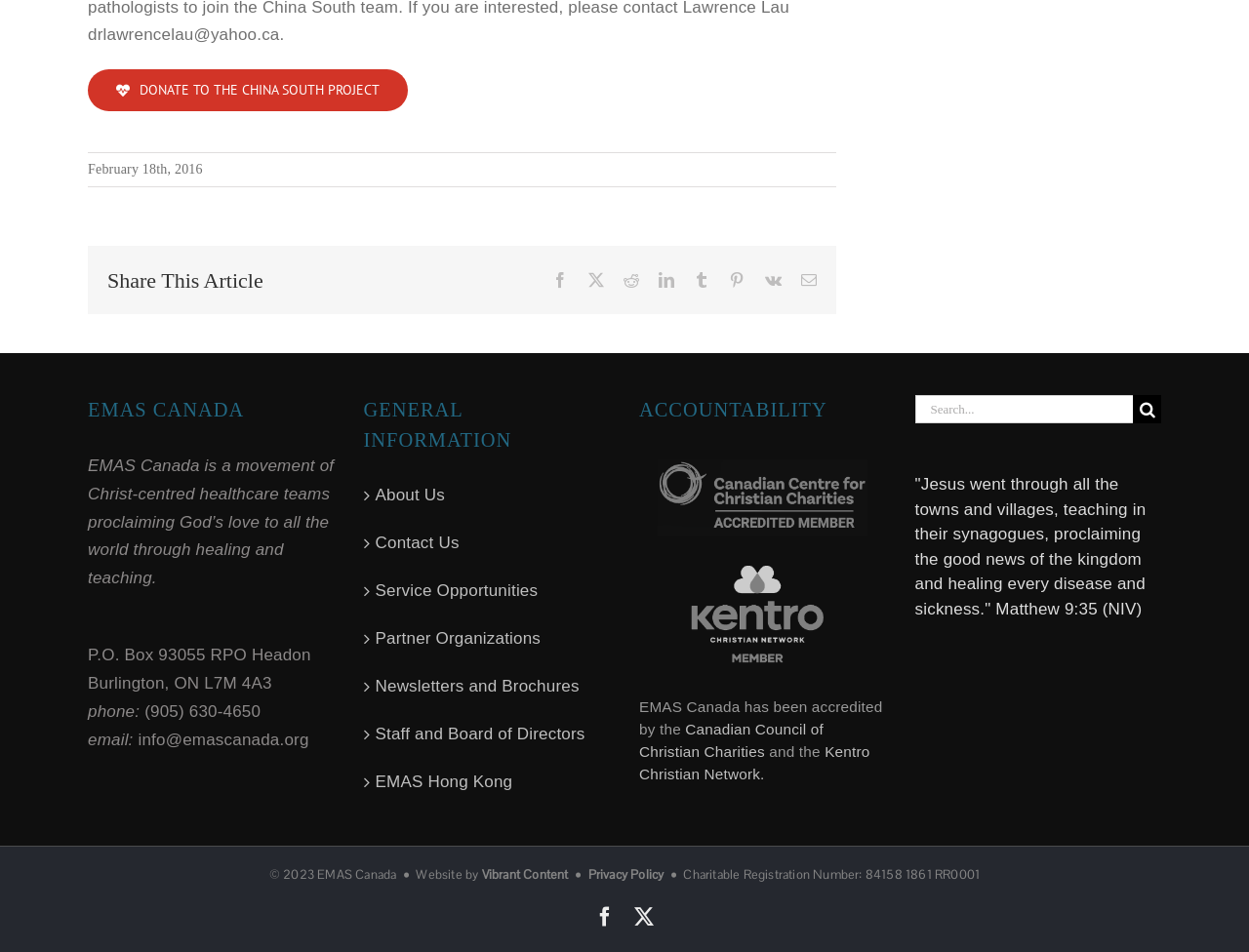From the webpage screenshot, predict the bounding box of the UI element that matches this description: "About Us".

[0.3, 0.506, 0.48, 0.536]